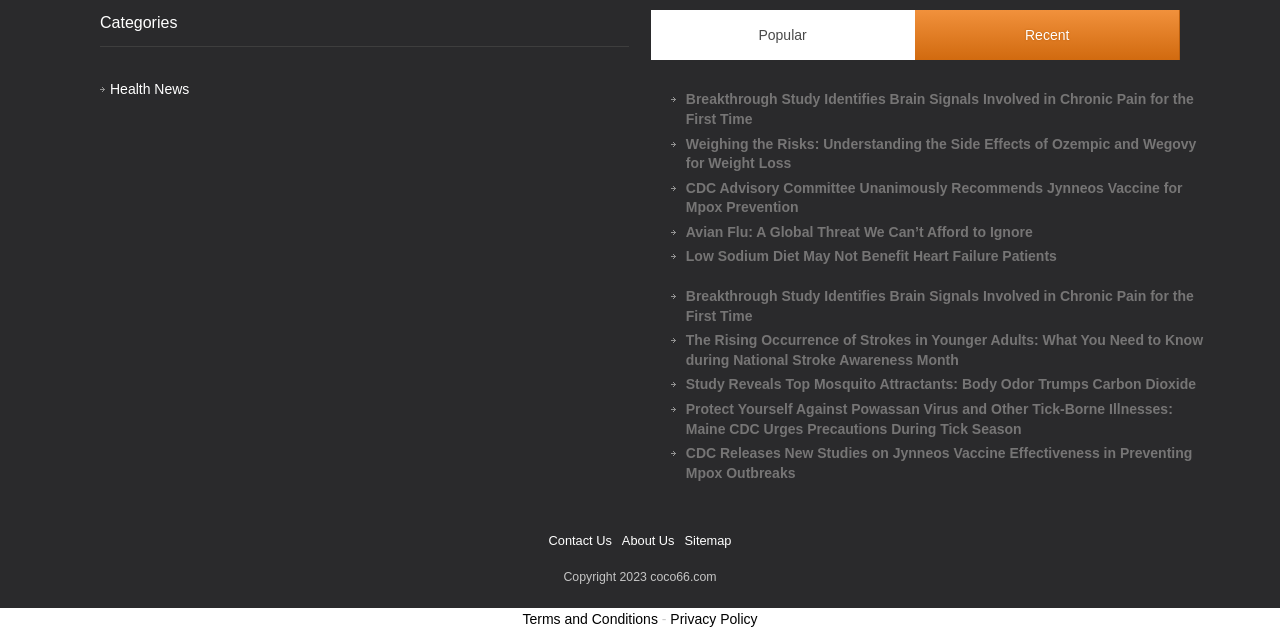Identify the bounding box for the described UI element. Provide the coordinates in (top-left x, top-left y, bottom-right x, bottom-right y) format with values ranging from 0 to 1: Privacy Policy

[0.524, 0.968, 0.592, 0.994]